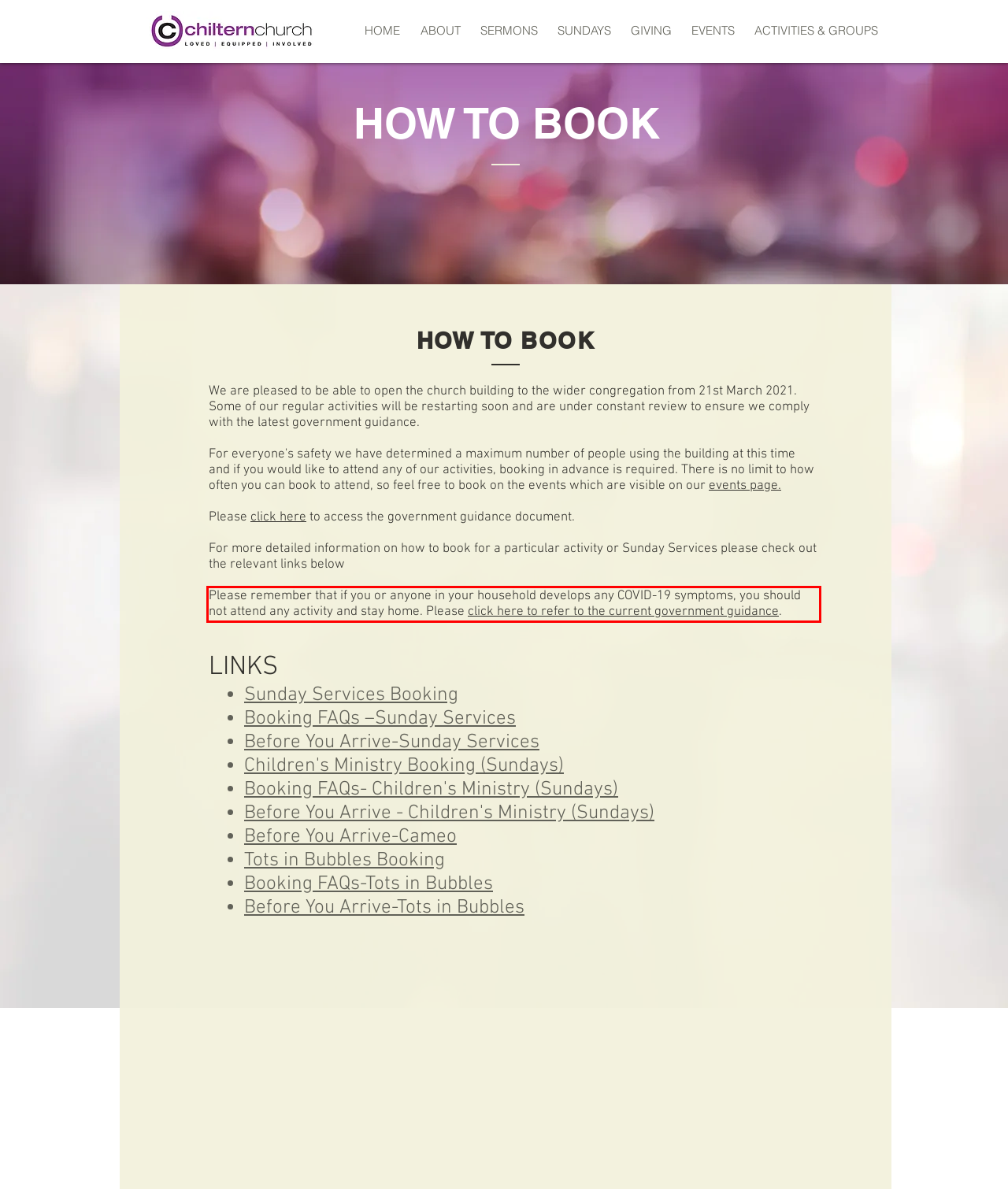Given a webpage screenshot with a red bounding box, perform OCR to read and deliver the text enclosed by the red bounding box.

Please remember that if you or anyone in your household develops any COVID-19 symptoms, you should not attend any activity and stay home. Please click here to refer to the current government guidance.